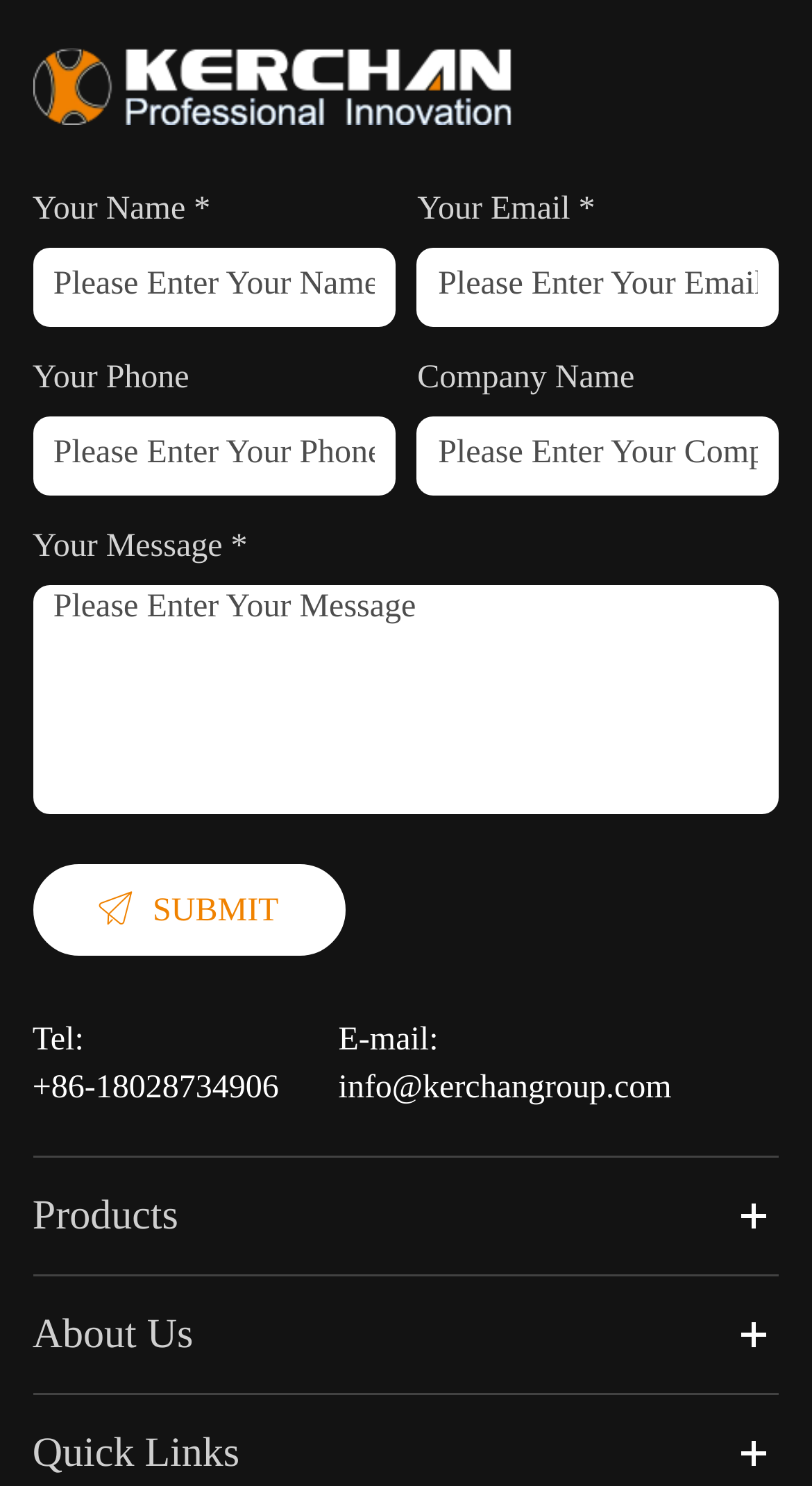Please provide a comprehensive answer to the question below using the information from the image: What is the company name?

The company name can be found at the top of the webpage, where there is a link with the text 'Kerchan Technology Co., Ltd.' and an image with the same text.